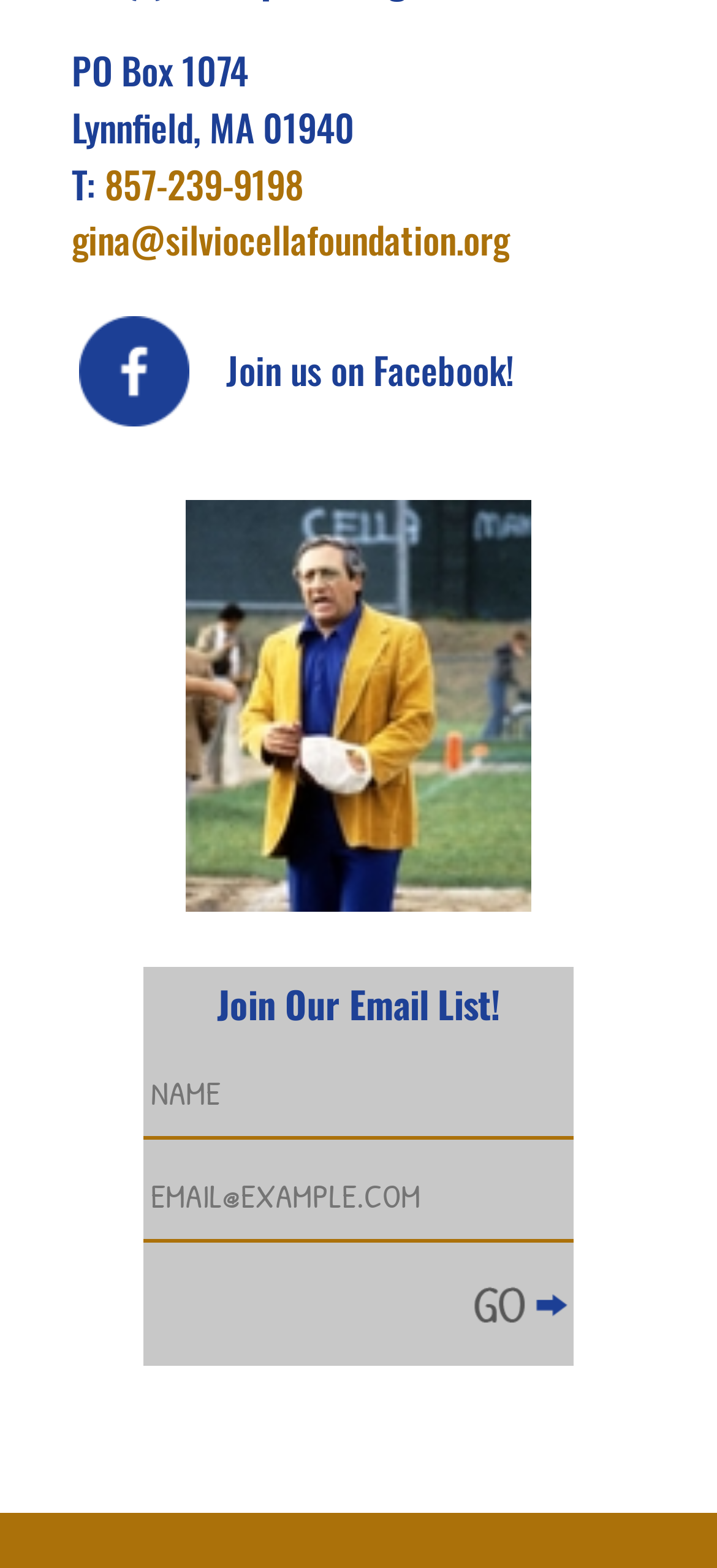Locate the bounding box of the user interface element based on this description: "alt="Submit"".

[0.65, 0.811, 0.8, 0.852]